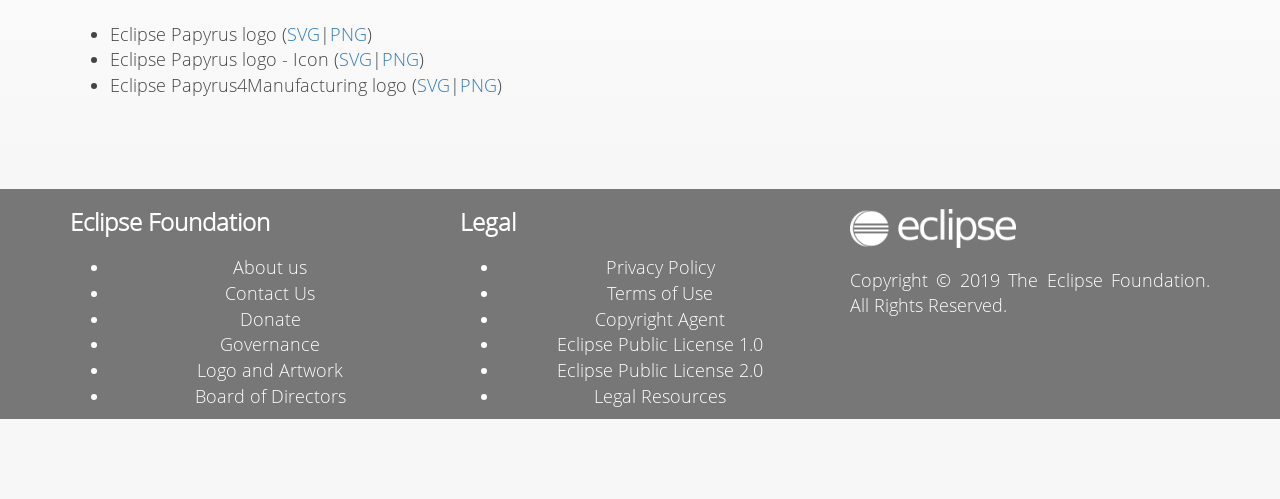Please identify the bounding box coordinates of the clickable region that I should interact with to perform the following instruction: "Go to Home page". The coordinates should be expressed as four float numbers between 0 and 1, i.e., [left, top, right, bottom].

None